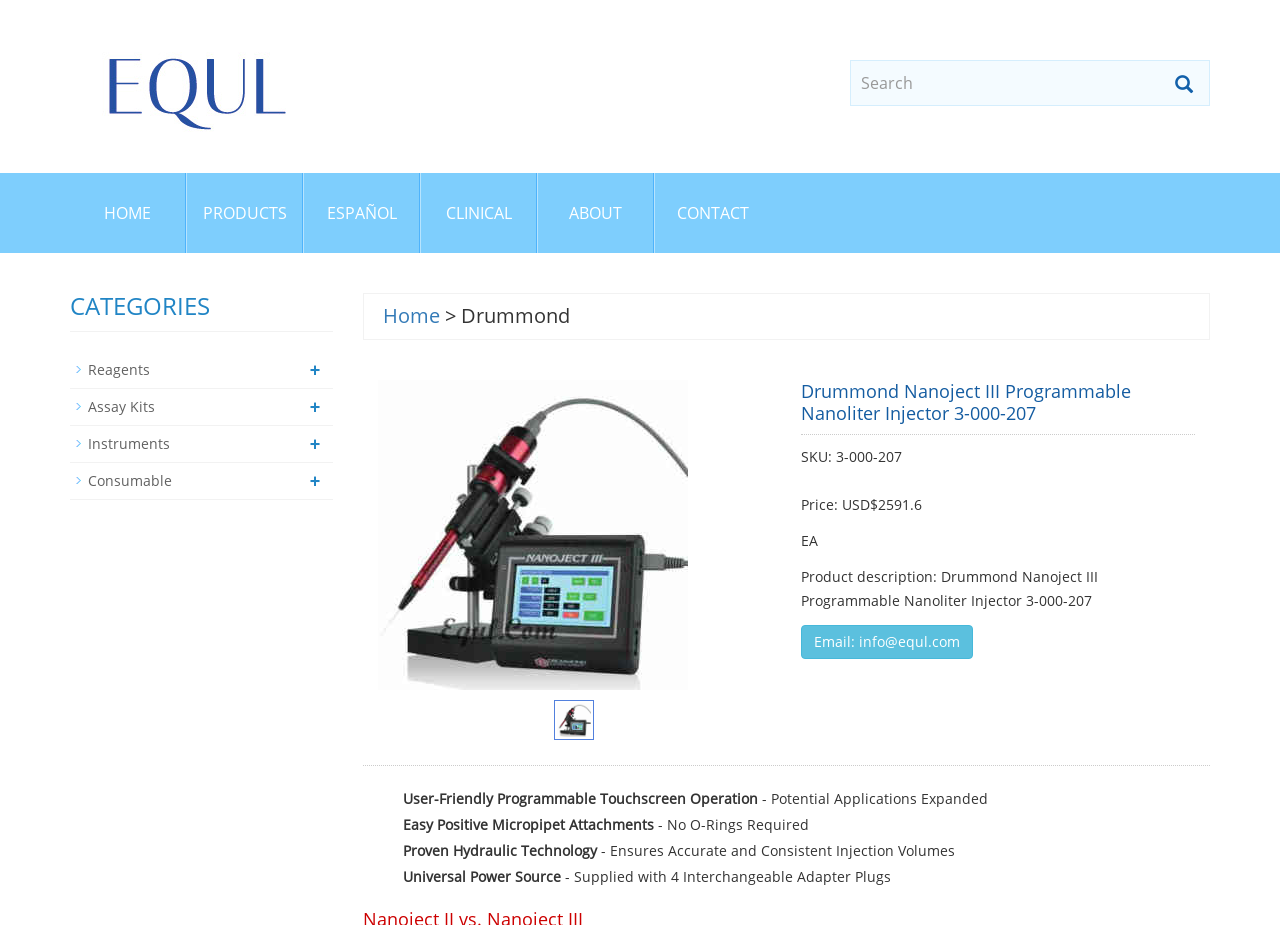Determine the title of the webpage and give its text content.

Drummond Nanoject III Programmable Nanoliter Injector 3-000-207